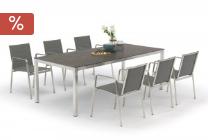What is the current price of the set? Refer to the image and provide a one-word or short phrase answer.

3090 CHF